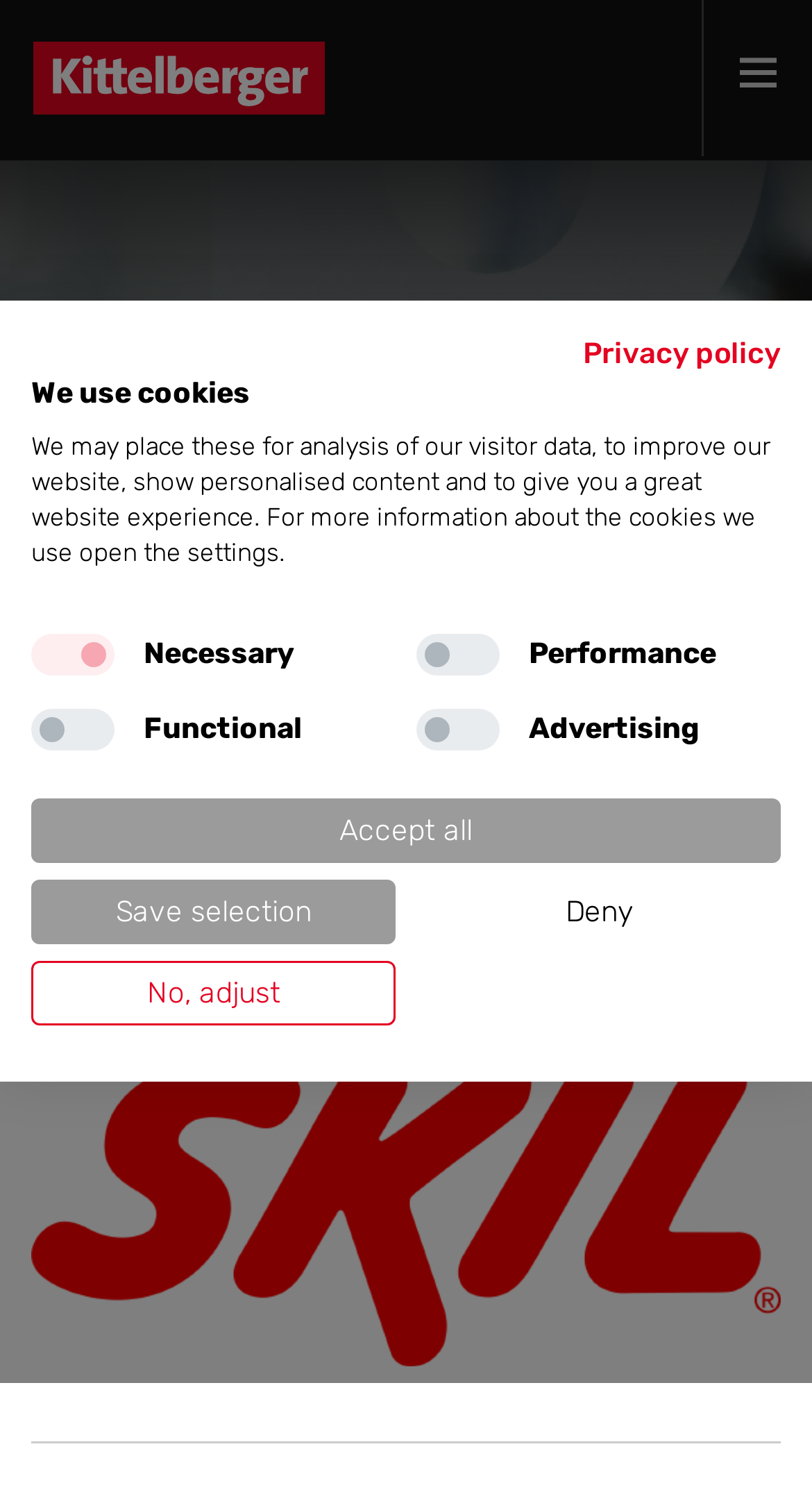Observe the image and answer the following question in detail: What is the purpose of the checkbox 'Necessary'?

I inferred the purpose of the checkbox 'Necessary' by looking at its location and context within the cookie settings section of the webpage, where it is described as 'necessary' and is already checked, indicating that it is used to enable necessary cookies.